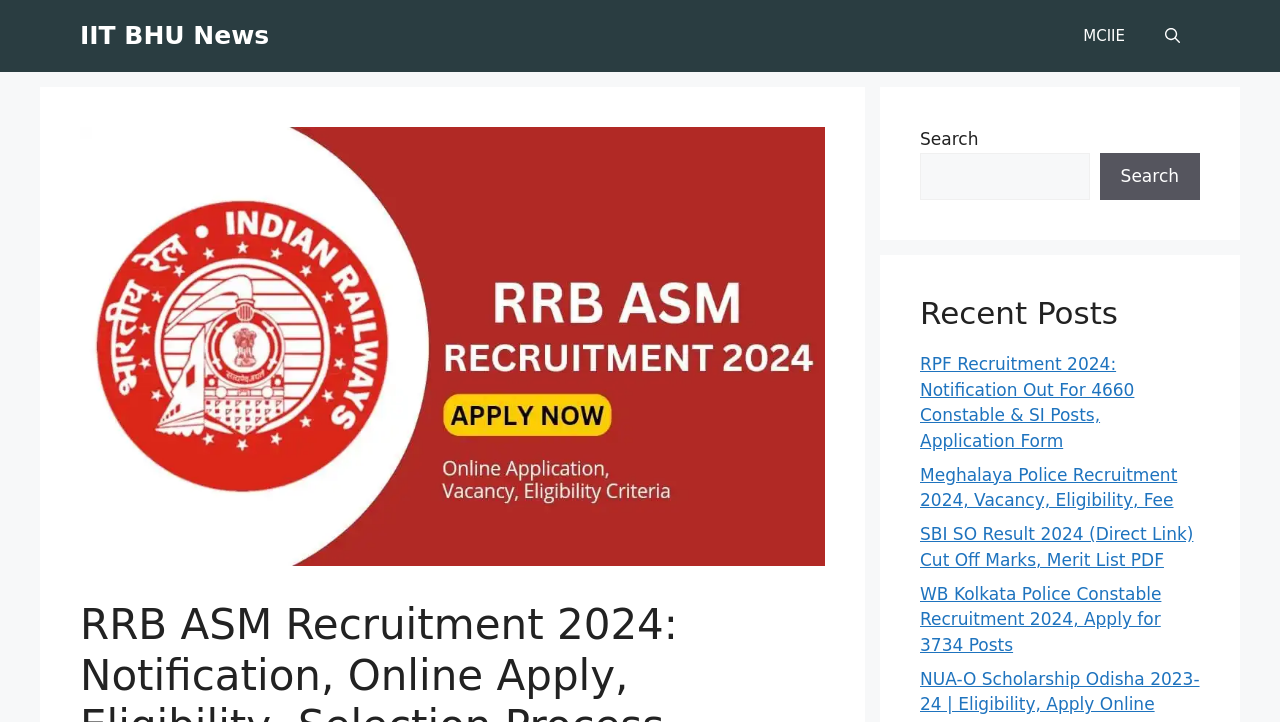Please identify the bounding box coordinates of the element on the webpage that should be clicked to follow this instruction: "Search for RRB ASM Recruitment". The bounding box coordinates should be given as four float numbers between 0 and 1, formatted as [left, top, right, bottom].

[0.719, 0.211, 0.851, 0.277]